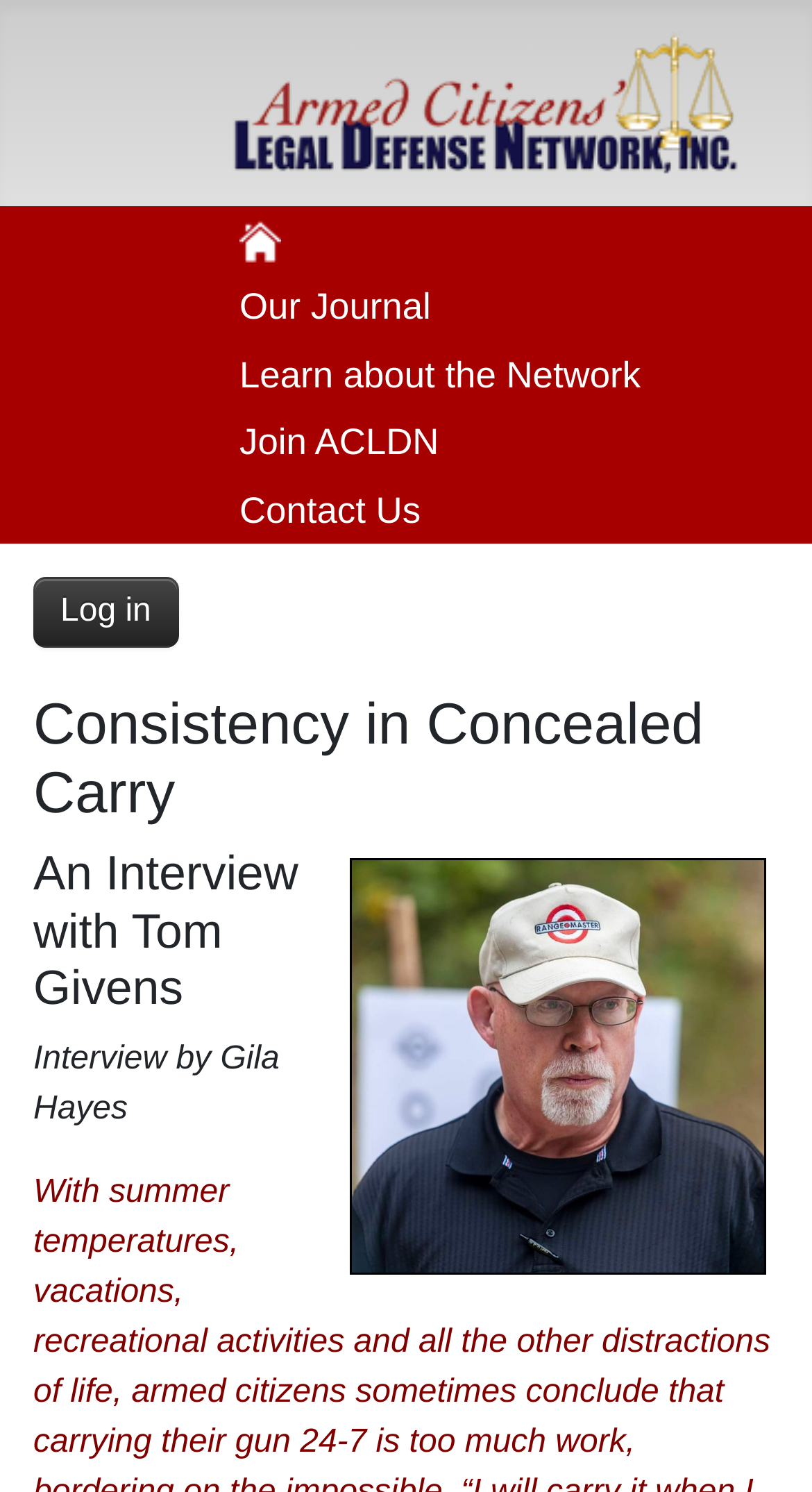Locate and extract the text of the main heading on the webpage.

Consistency in Concealed Carry